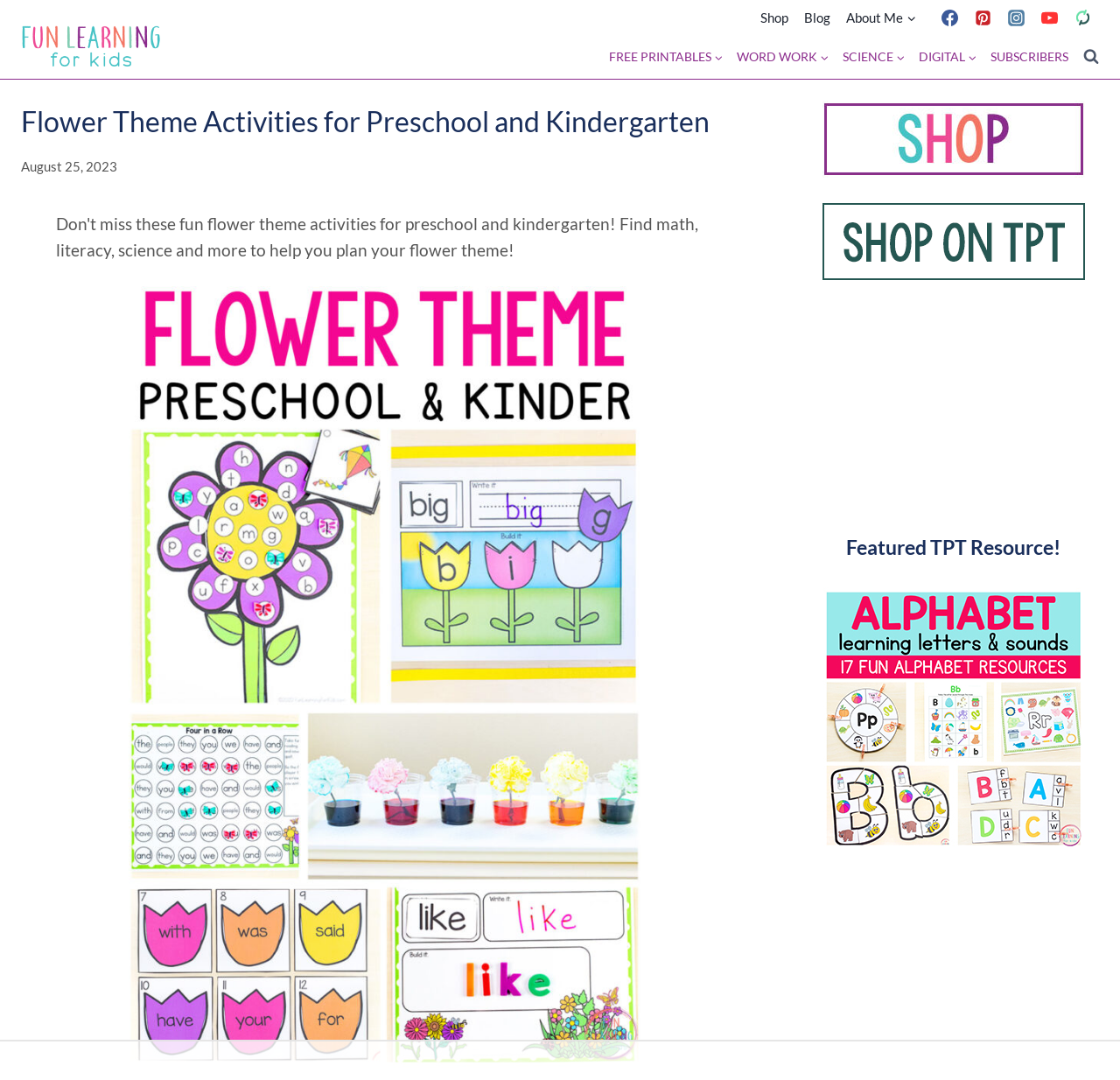Locate the primary headline on the webpage and provide its text.

Flower Theme Activities for Preschool and Kindergarten